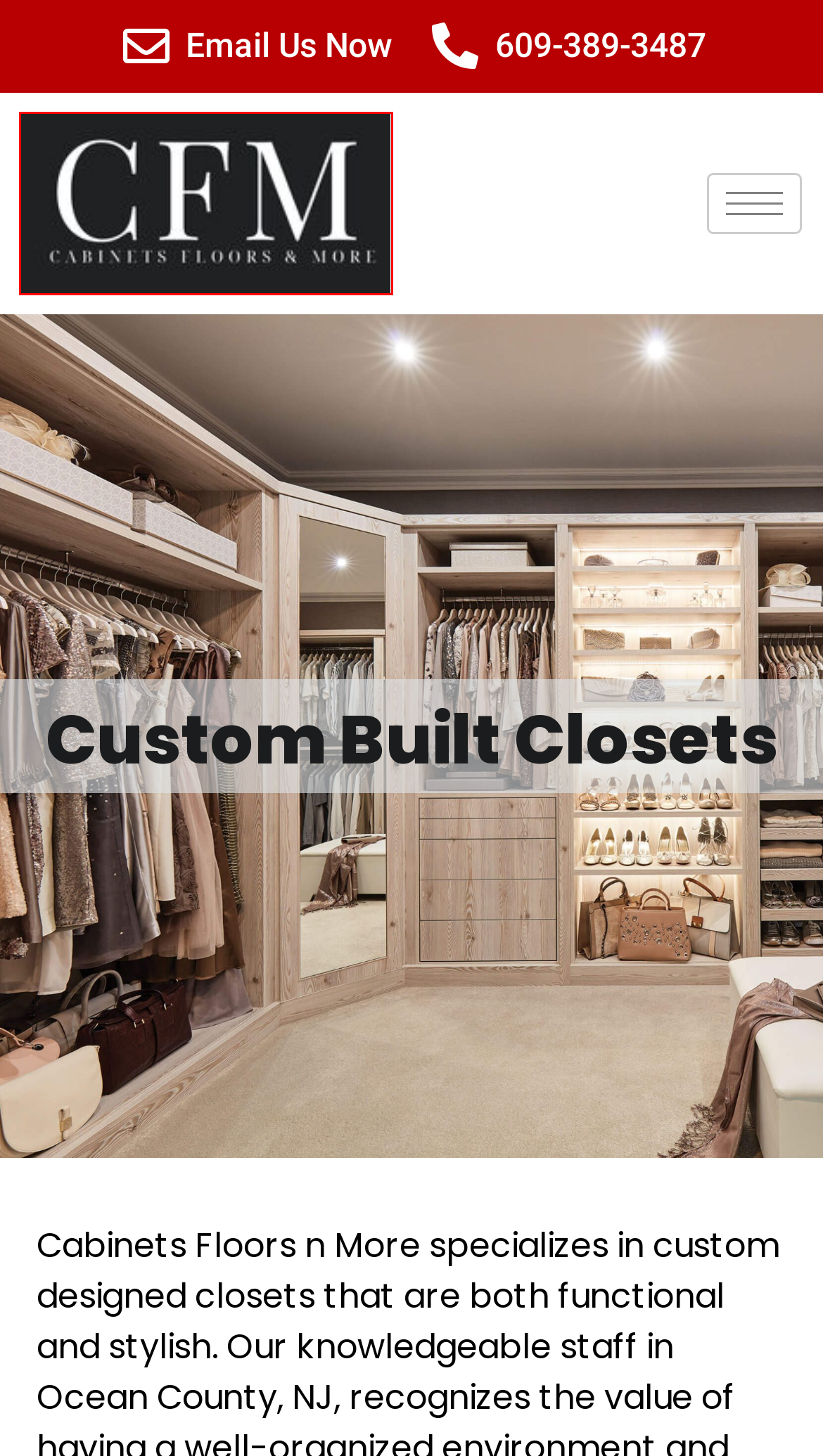You are provided with a screenshot of a webpage that has a red bounding box highlighting a UI element. Choose the most accurate webpage description that matches the new webpage after clicking the highlighted element. Here are your choices:
A. Contact - Cabinets
B. Vendors - Cabinets
C. Best Quality Services For Flooring & More | Home Design
D. Expert Website Design and Digital Marketing Services | Forge Ave
E. Custom Mudroom Design & Installation in Ocean County NJ
F. Custom Laundry Rooms & Installation in Ocean County NJ
G. Custom Vanity Design & Installation Services in Ocean County NJ
H. CAD 3D Design & Modeling Services in Ocean County NJ

C